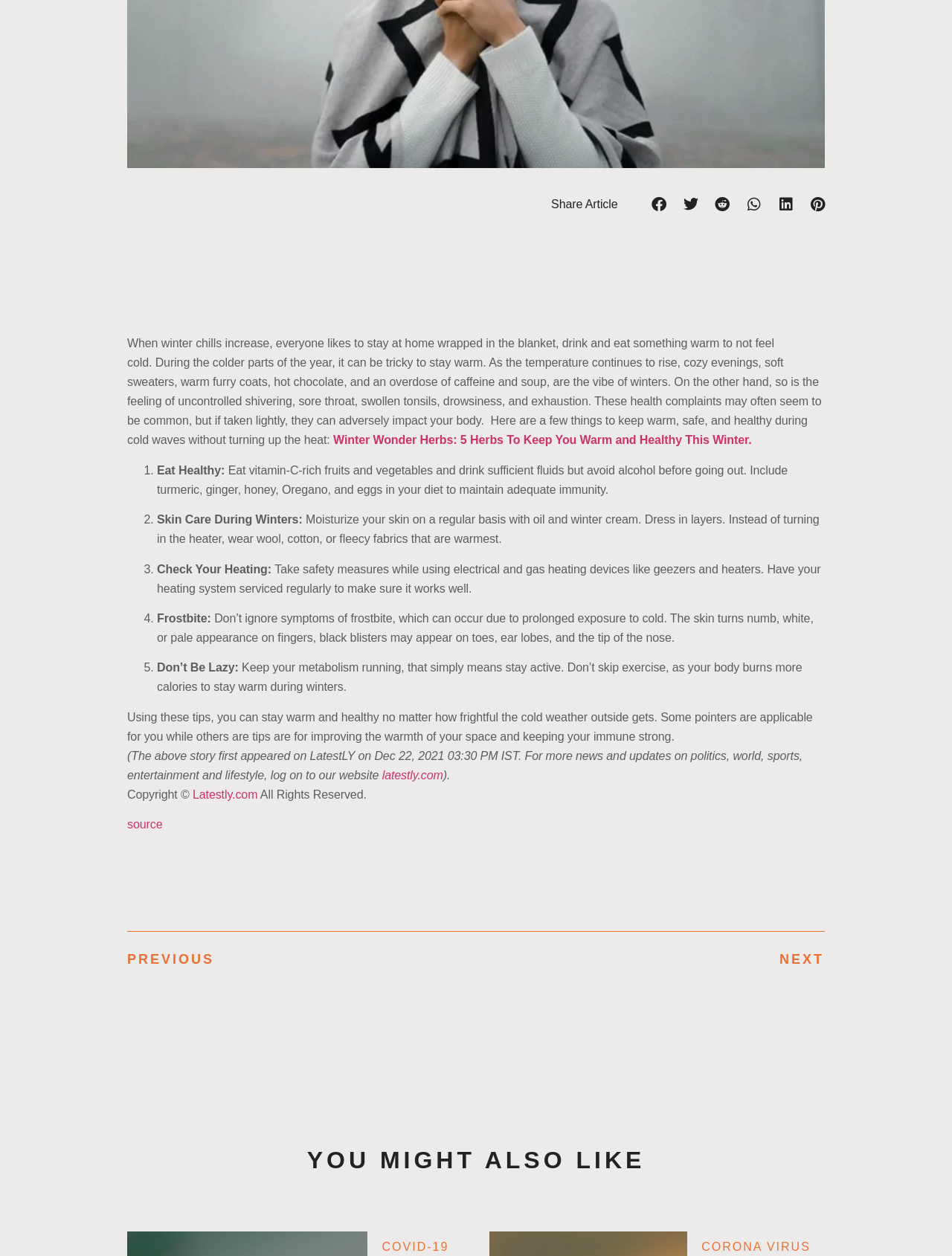Extract the bounding box coordinates for the described element: "Latestly.com". The coordinates should be represented as four float numbers between 0 and 1: [left, top, right, bottom].

[0.202, 0.627, 0.271, 0.638]